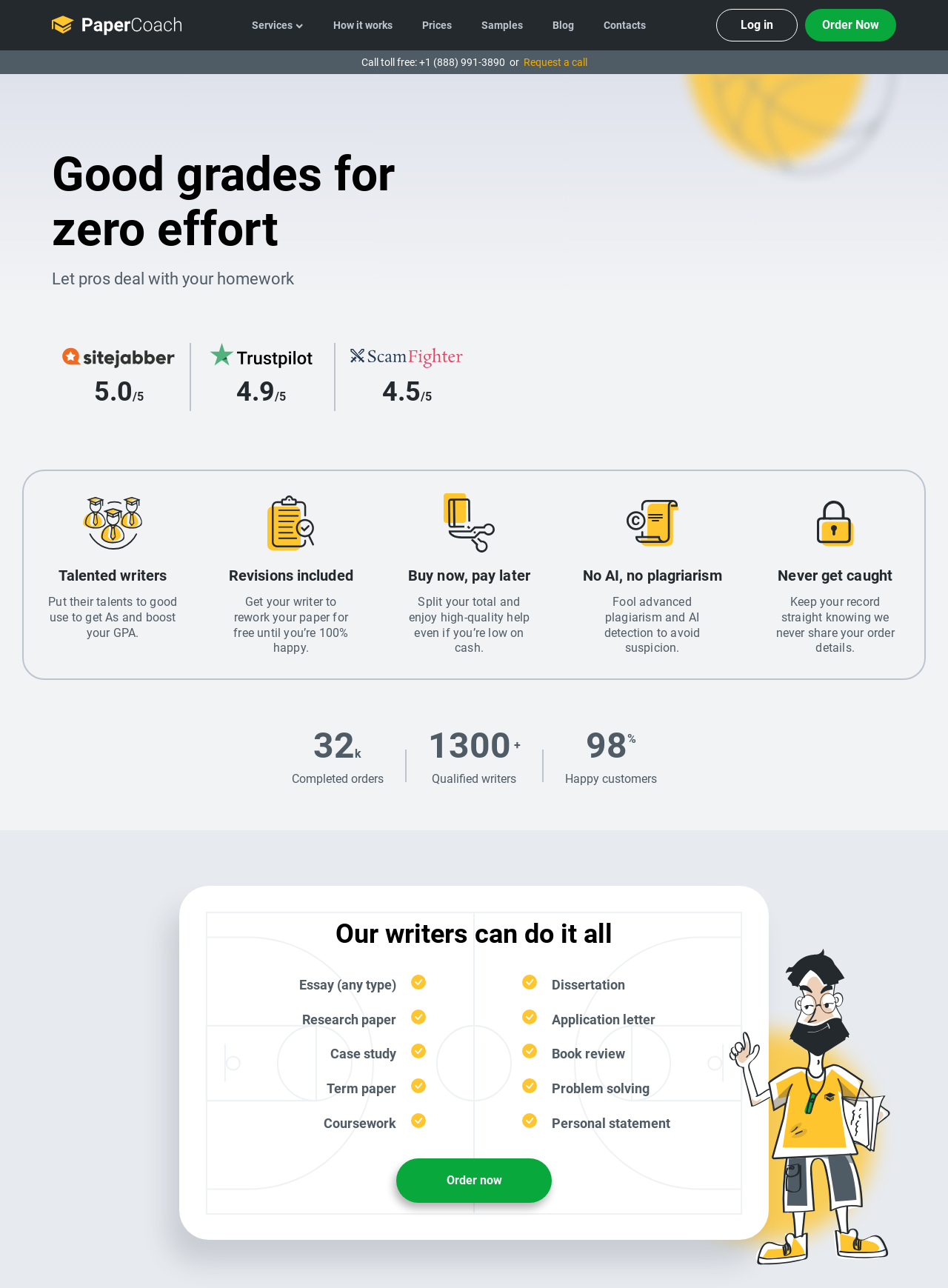Explain the webpage in detail, including its primary components.

This webpage is a service provider for academic papers, offering expert help with assignments and classes. At the top, there is a logo and a link to the website "PaperCoach.net". Below the logo, there are several links to different sections of the website, including "How it works", "Prices", "Samples", "Blog", and "Contacts". 

To the right of these links, there is a "Log in" button and an "Order Now" button. Below the navigation links, there is a toll-free phone number and a "Request a call" button.

The main content of the webpage is divided into several sections. The first section has a heading "Good grades for zero effort" and describes the service, stating that professionals will handle homework and assignments. There are also ratings and reviews from trustpilot and scamfighter, with corresponding images.

The next section has a heading "Talented writers" and describes the team of experienced writers who can help with academic papers. There is also an image of a team and a description of the writers' talents.

The following sections have headings "Revisions included", "Buy now, pay later", "No AI, no plagiarism", and "Never get caught", each describing a specific feature of the service. There are also corresponding images and detailed descriptions of each feature.

Below these sections, there are some statistics, including the number of completed orders, qualified writers, and happy customers. There is also a heading "Our writers can do it all" and a list of different types of academic papers that the service can help with, including essays, dissertations, research papers, and more.

Finally, at the bottom of the webpage, there is another "Order now" button, encouraging visitors to take action.